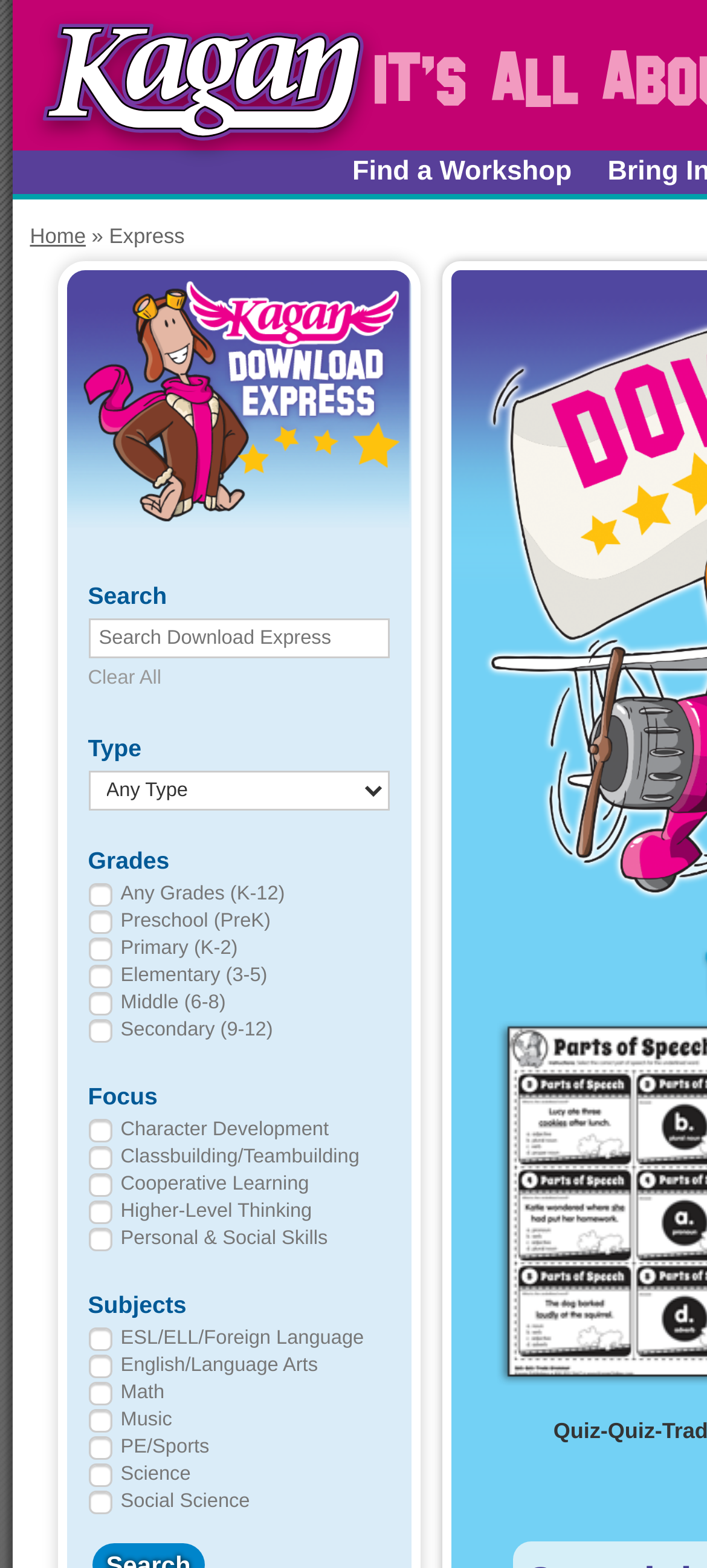What types of grades can be selected?
Based on the image, answer the question with as much detail as possible.

The grades can be selected from a list of options, which include 'Any Grades (K-12)', 'Preschool (PreK)', 'Primary (K-2)', 'Elementary (3-5)', 'Middle (6-8)', and 'Secondary (9-12)'.